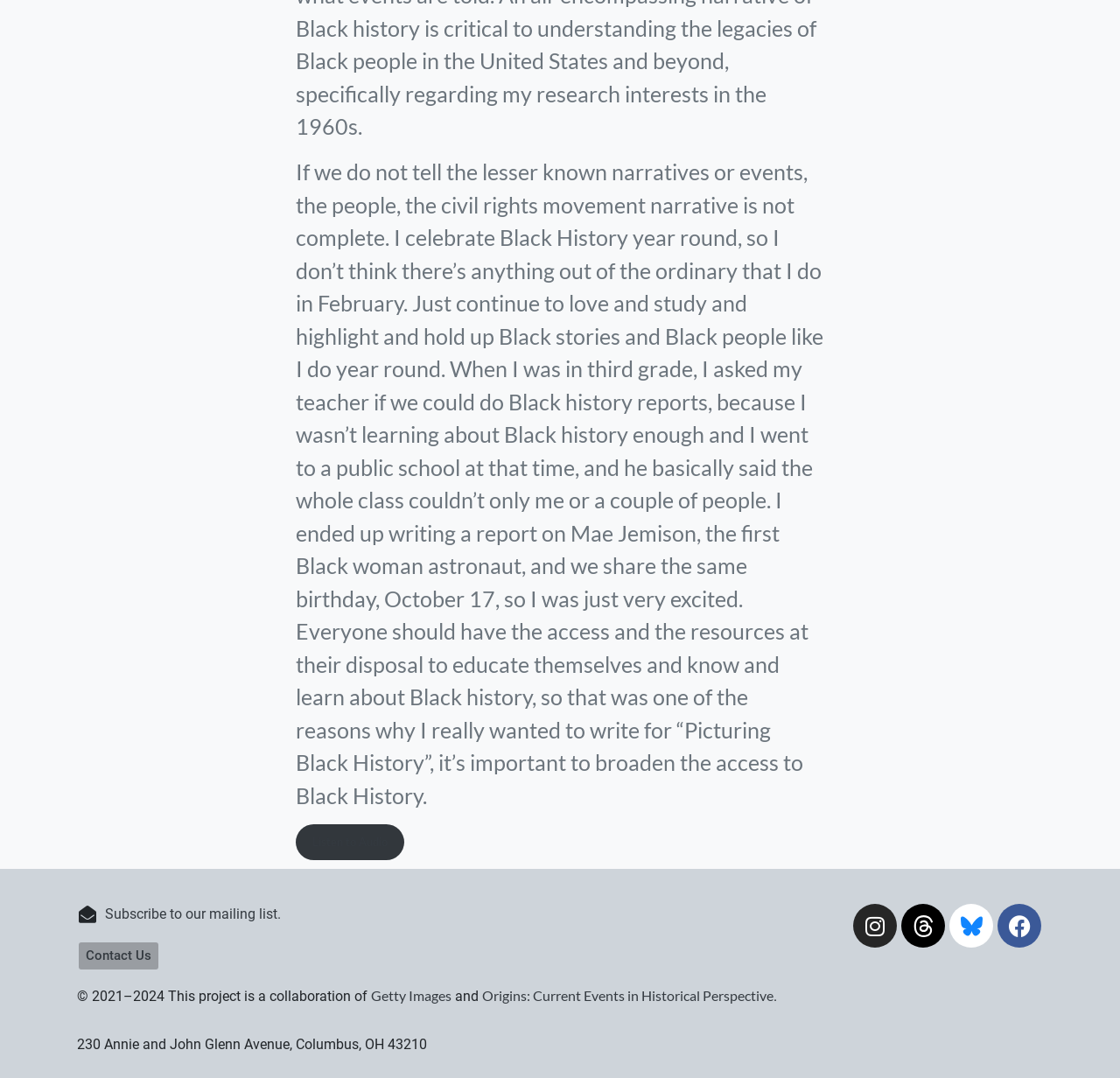Extract the bounding box coordinates for the HTML element that matches this description: "Subscribe to our mailing list.". The coordinates should be four float numbers between 0 and 1, i.e., [left, top, right, bottom].

[0.07, 0.839, 0.492, 0.858]